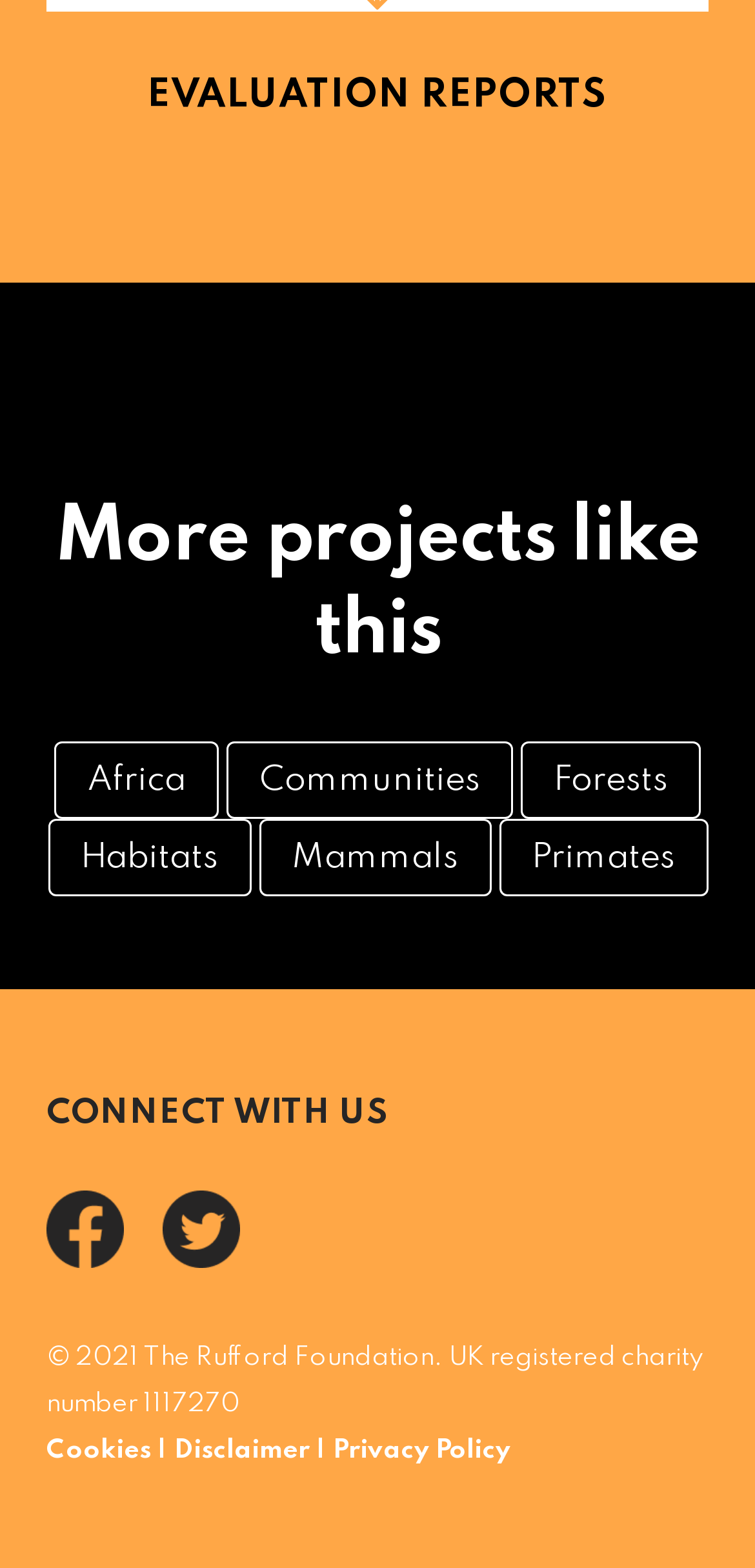Locate the bounding box coordinates of the element's region that should be clicked to carry out the following instruction: "Explore projects in Africa". The coordinates need to be four float numbers between 0 and 1, i.e., [left, top, right, bottom].

[0.072, 0.473, 0.29, 0.522]